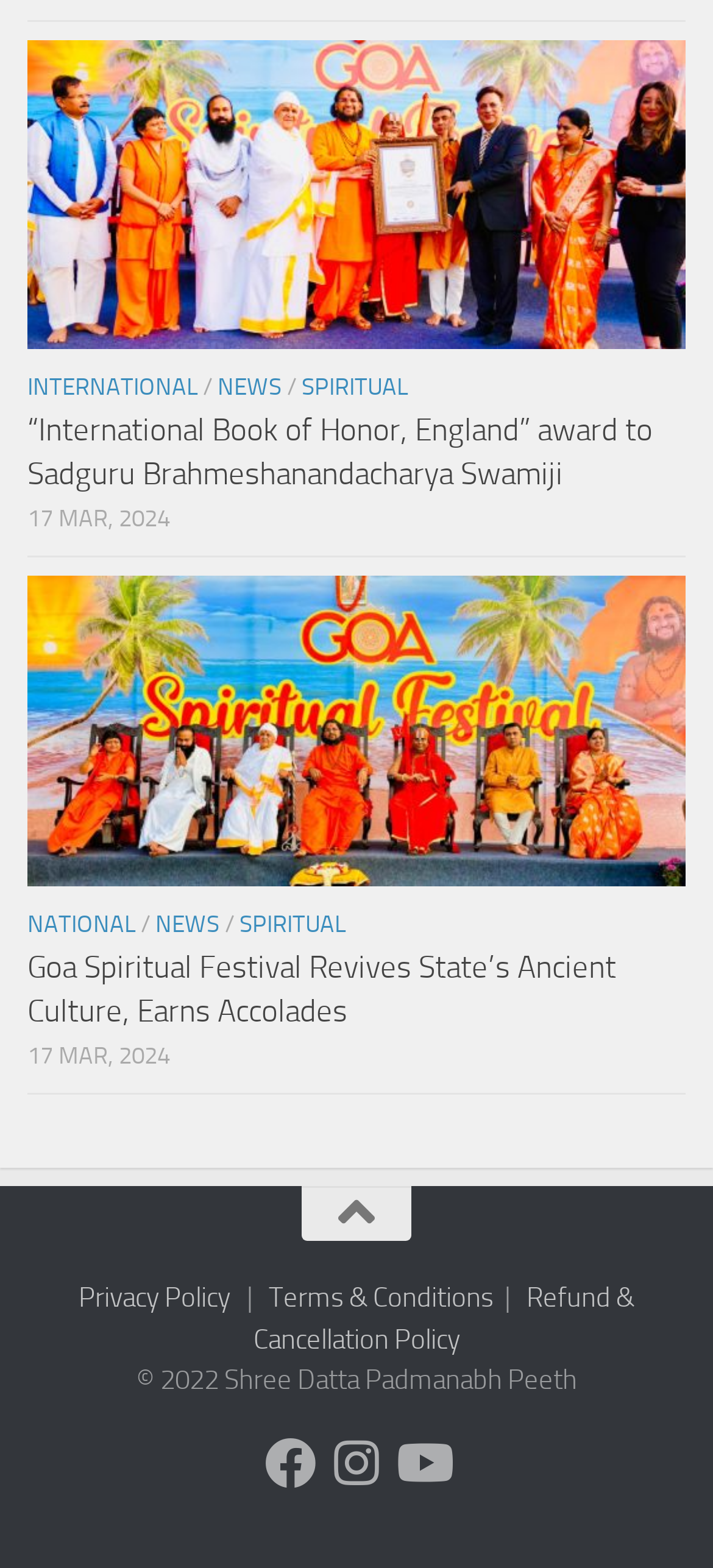Respond to the following query with just one word or a short phrase: 
What is the name of the award given to Sadguru Brahmeshanandacharya Swamiji?

International Book of Honor, England